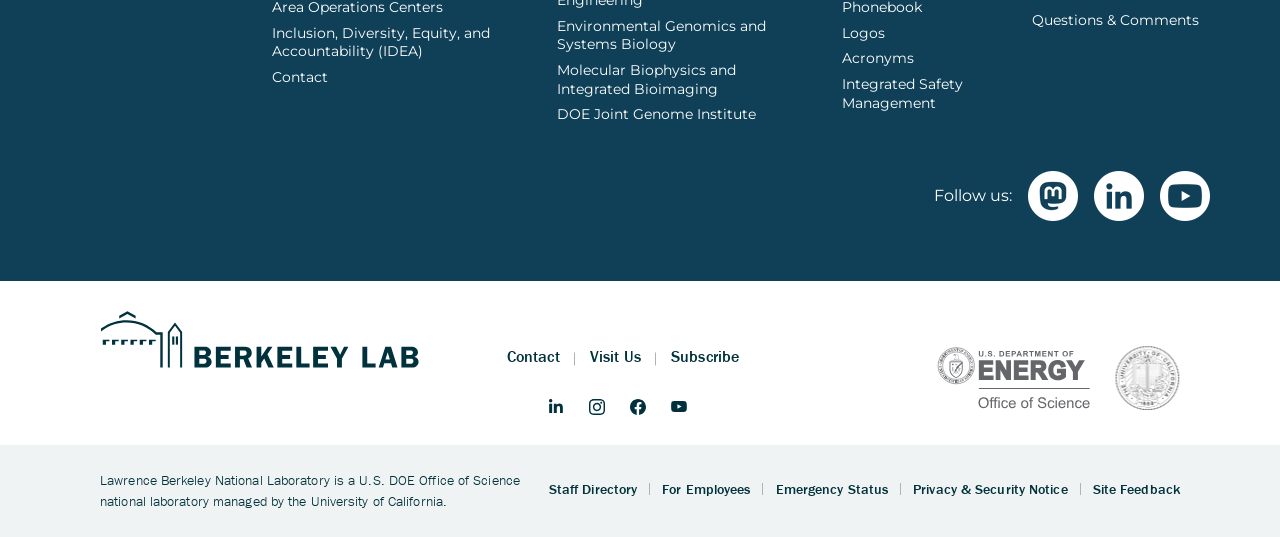With reference to the screenshot, provide a detailed response to the question below:
What is the name of the laboratory?

I inferred this answer by looking at the bottom footer section of the webpage, where it is stated that 'Lawrence Berkeley National Laboratory is a U.S. DOE Office of Science national laboratory managed by the University of California.'